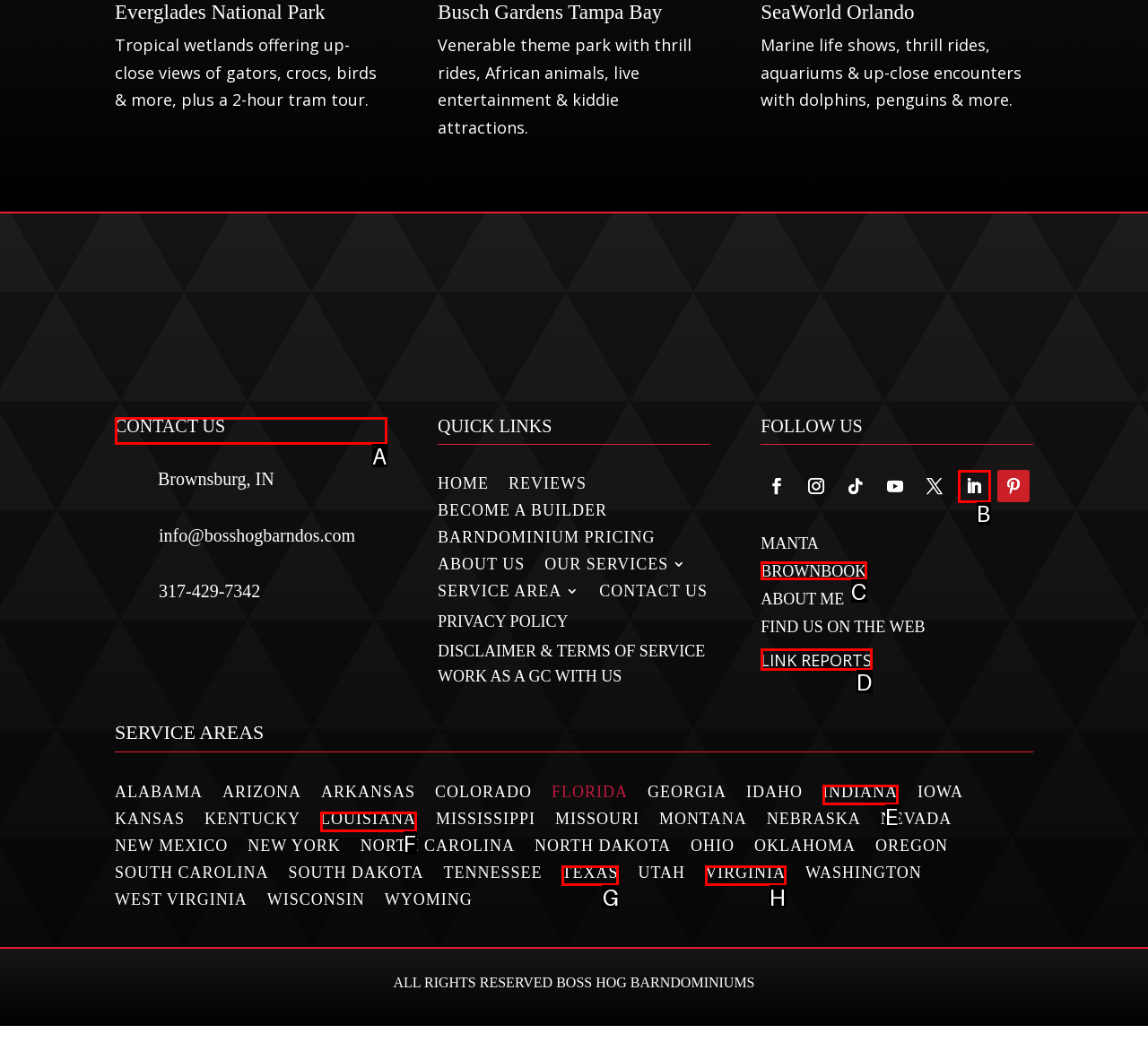Tell me which element should be clicked to achieve the following objective: Click the CONTACT US button
Reply with the letter of the correct option from the displayed choices.

A